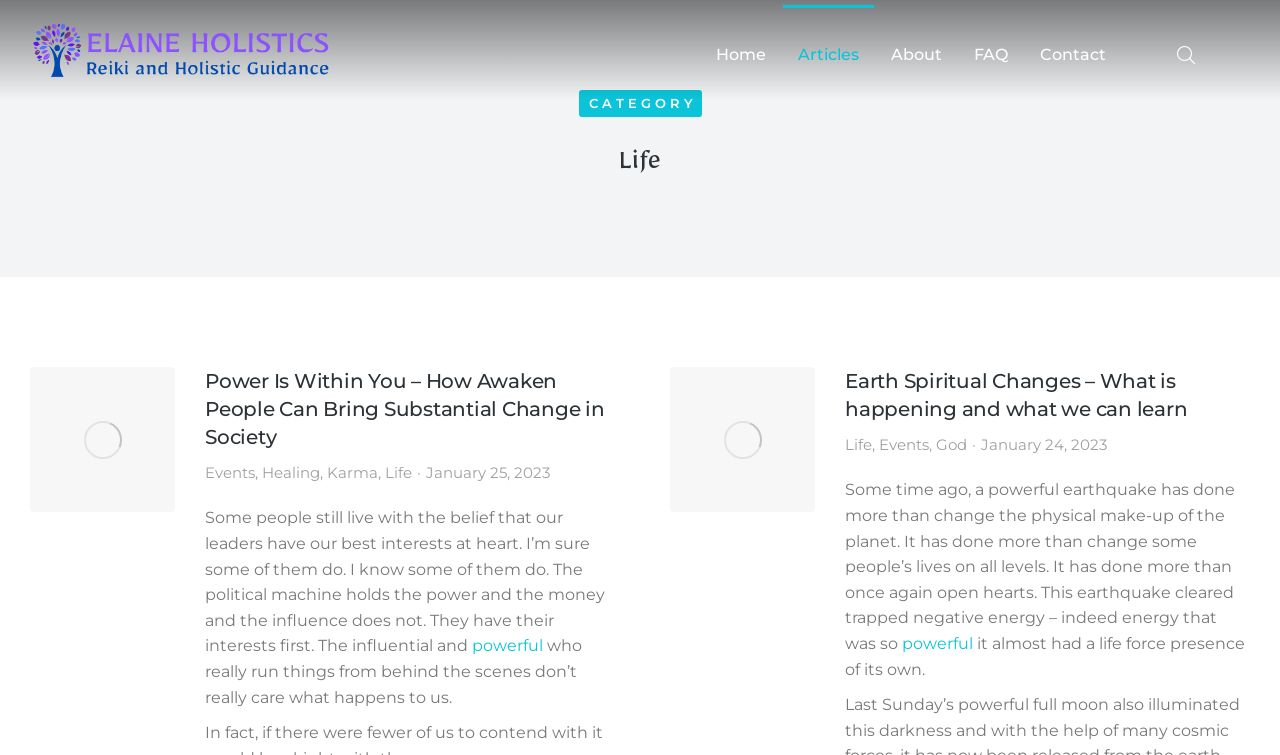Describe all significant elements and features of the webpage.

The webpage is titled "Life - Elaine Holistic" and appears to be a blog or article-based website. At the top, there are six navigation links: "Home", "Articles", "About", "FAQ", and "Contact", aligned horizontally across the page.

Below the navigation links, there is a section with a heading "CATEGORY" and a subheading "Life". This section contains a list of articles or blog posts. Each post has a title, a link to the post, and a timestamp indicating the date it was published.

The first post is titled "Power Is Within You – How Awaken People Can Bring Substantial Change in Society" and has a link to the post. Below the title, there are links to categories or tags, including "Events", "Healing", "Karma", and "Life". The post also has a timestamp indicating it was published on January 25, 2023.

The post itself appears to be a short article or excerpt, discussing the idea that some people still believe their leaders have their best interests at heart, but the author suggests that this is not always the case.

Below the first post, there is a second post titled "Earth Spiritual Changes – What is happening and what we can learn". This post also has a link to the post and a timestamp indicating it was published on January 24, 2023. The post has links to categories or tags, including "Life", "Events", and "God". The post itself appears to be a short article or excerpt, discussing the impact of a powerful earthquake on the planet and its inhabitants.

Throughout the page, there are images associated with each post, which are likely thumbnails or featured images for the articles.